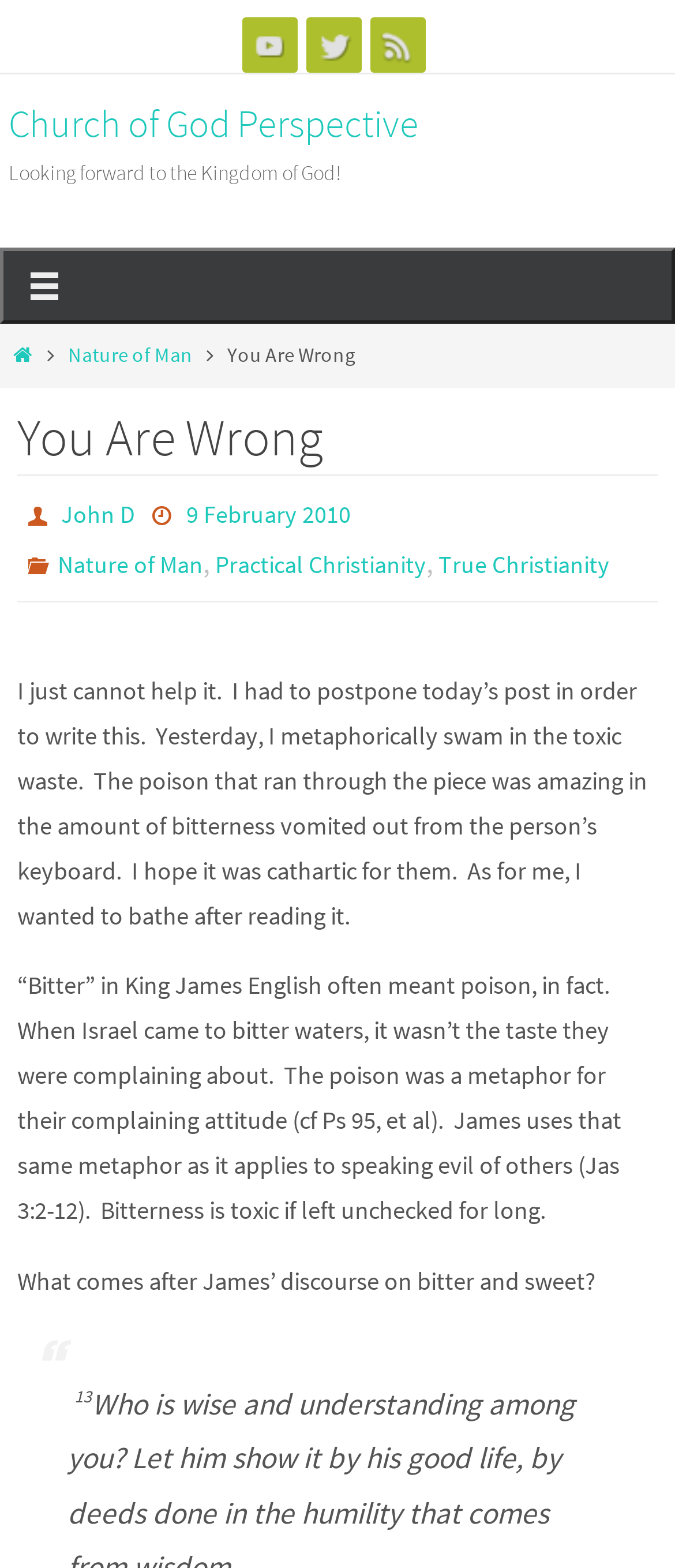Using the provided element description: "title="RSS"", identify the bounding box coordinates. The coordinates should be four floats between 0 and 1 in the order [left, top, right, bottom].

[0.547, 0.011, 0.629, 0.046]